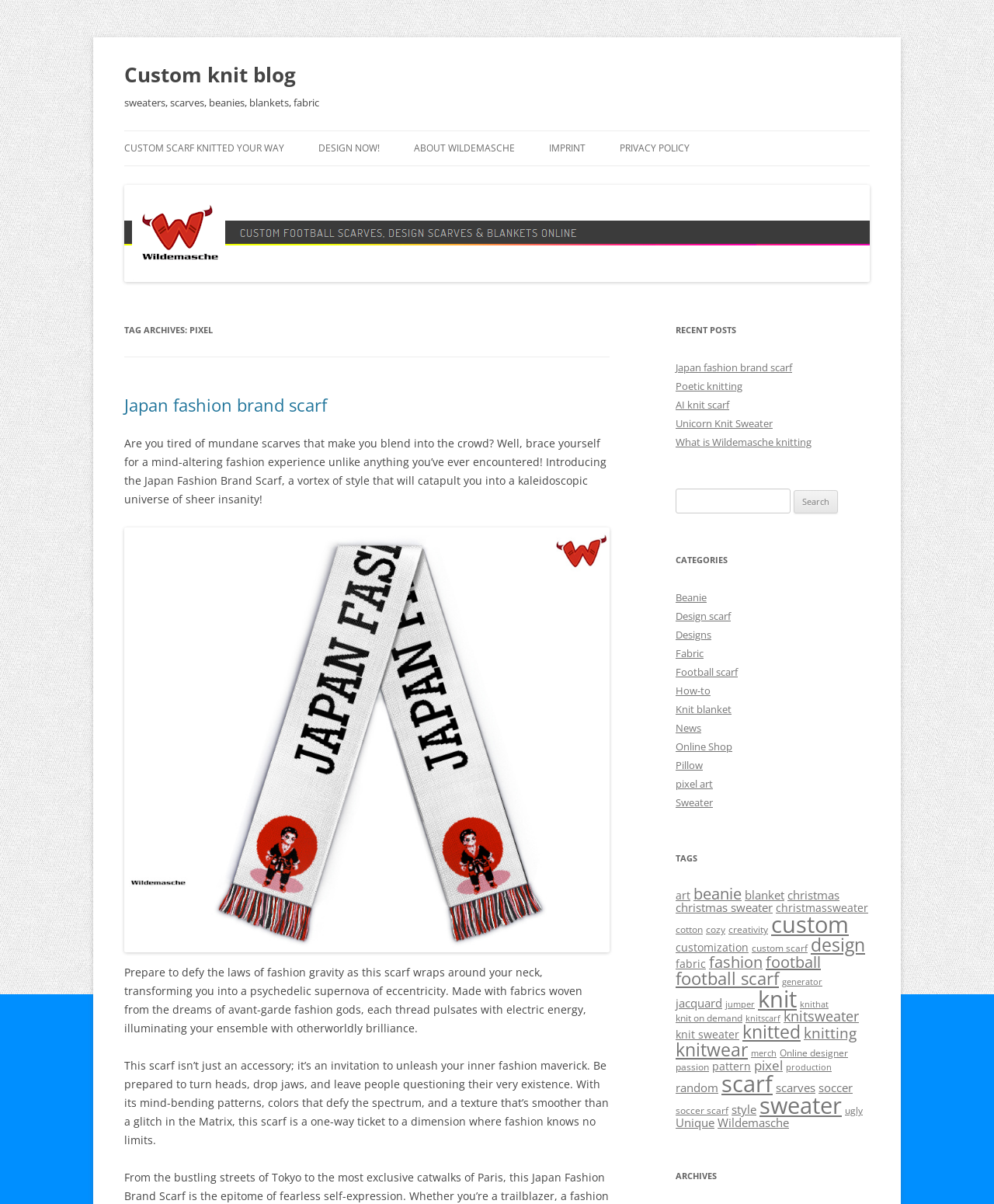Using the information in the image, give a comprehensive answer to the question: 
What is the main topic of this blog?

Based on the webpage content, I can see that the blog is focused on knitting, with various categories and tags related to knitting, such as sweaters, scarves, beanies, and blankets. The blog also features recent posts and a search function, indicating that it is a blog about knitting.